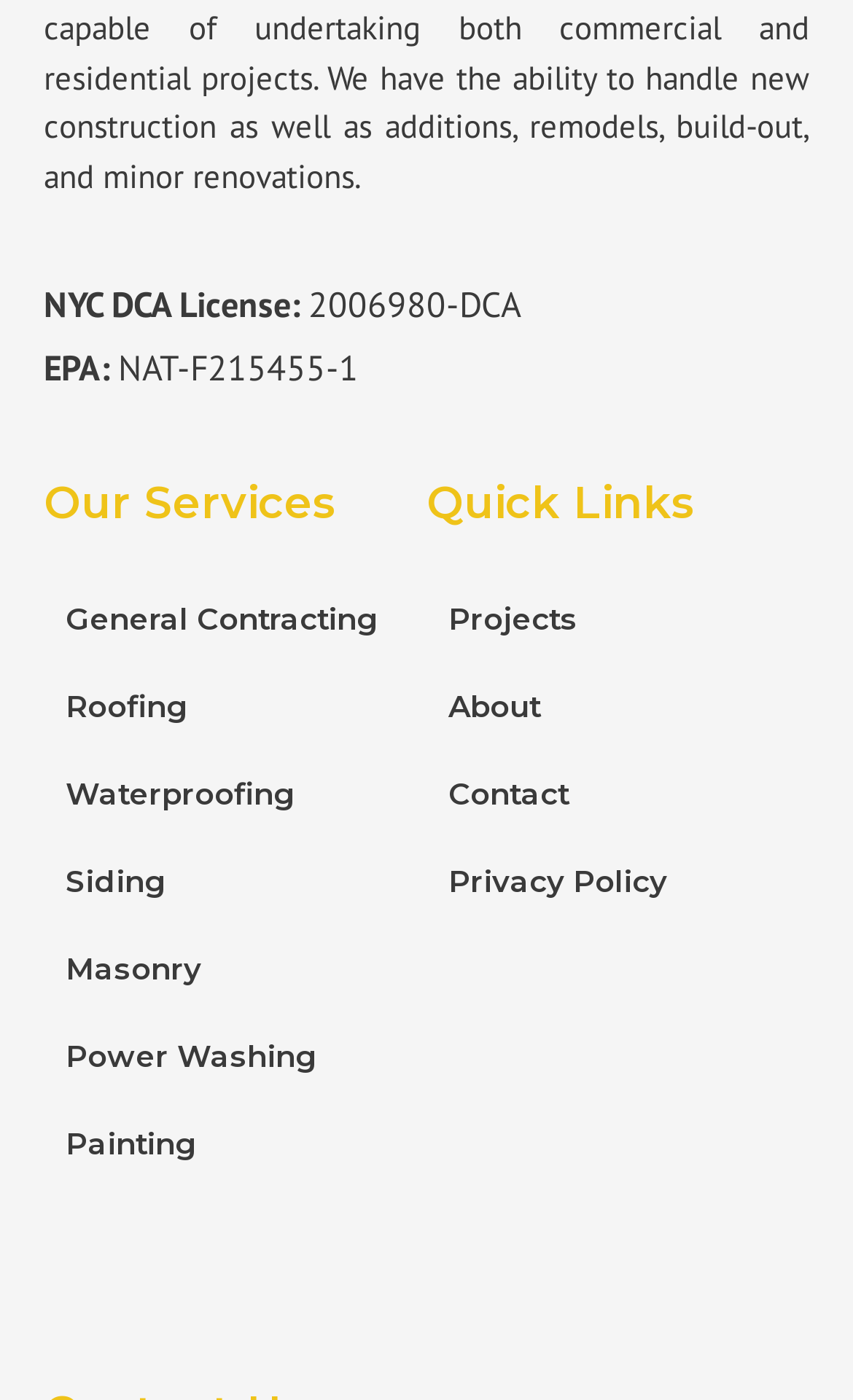Provide the bounding box coordinates of the area you need to click to execute the following instruction: "Get in touch with us through Contact".

[0.5, 0.535, 0.949, 0.598]